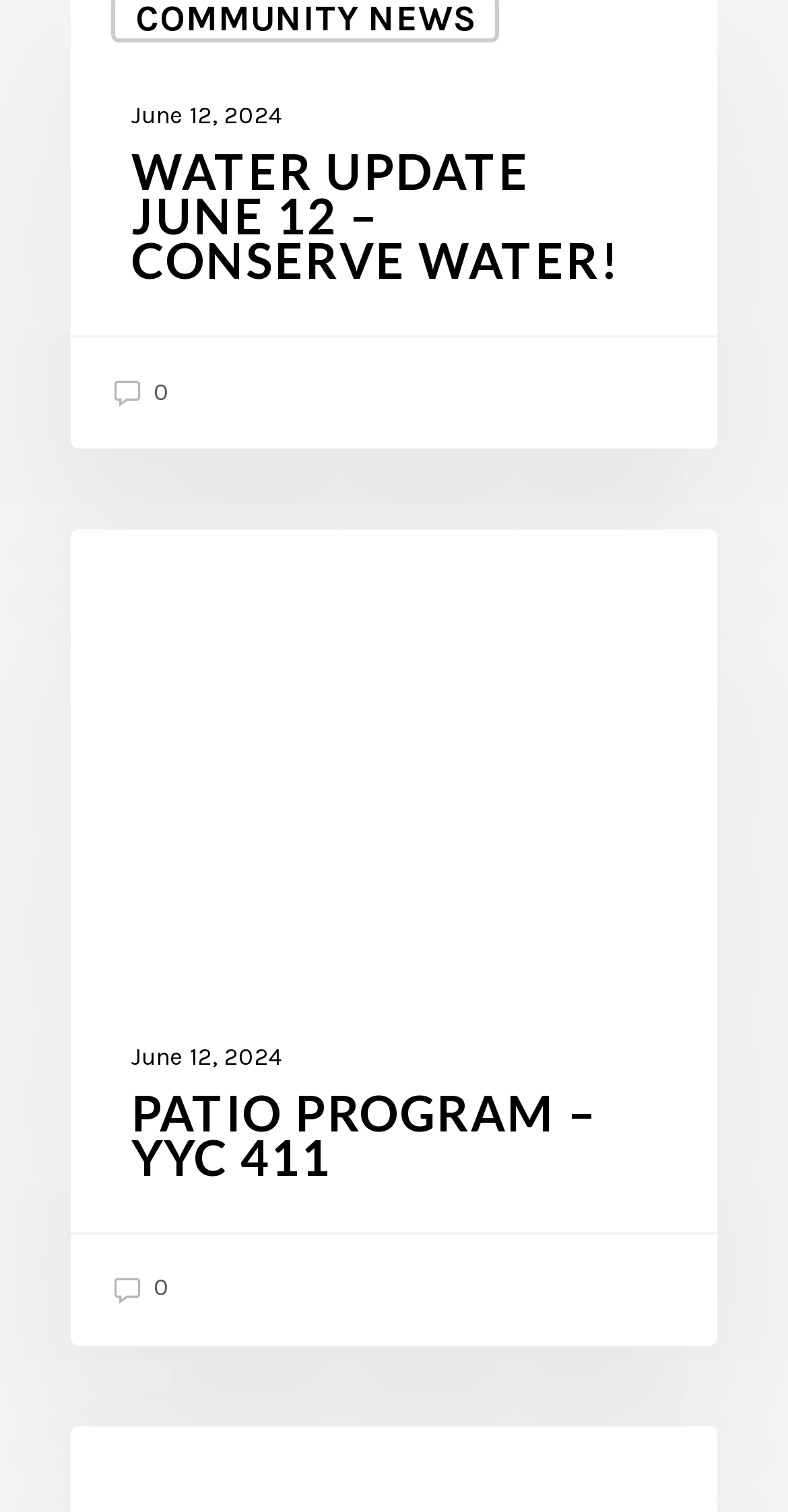Using the given element description, provide the bounding box coordinates (top-left x, top-left y, bottom-right x, bottom-right y) for the corresponding UI element in the screenshot: Why choose Ridge Product Services?

None